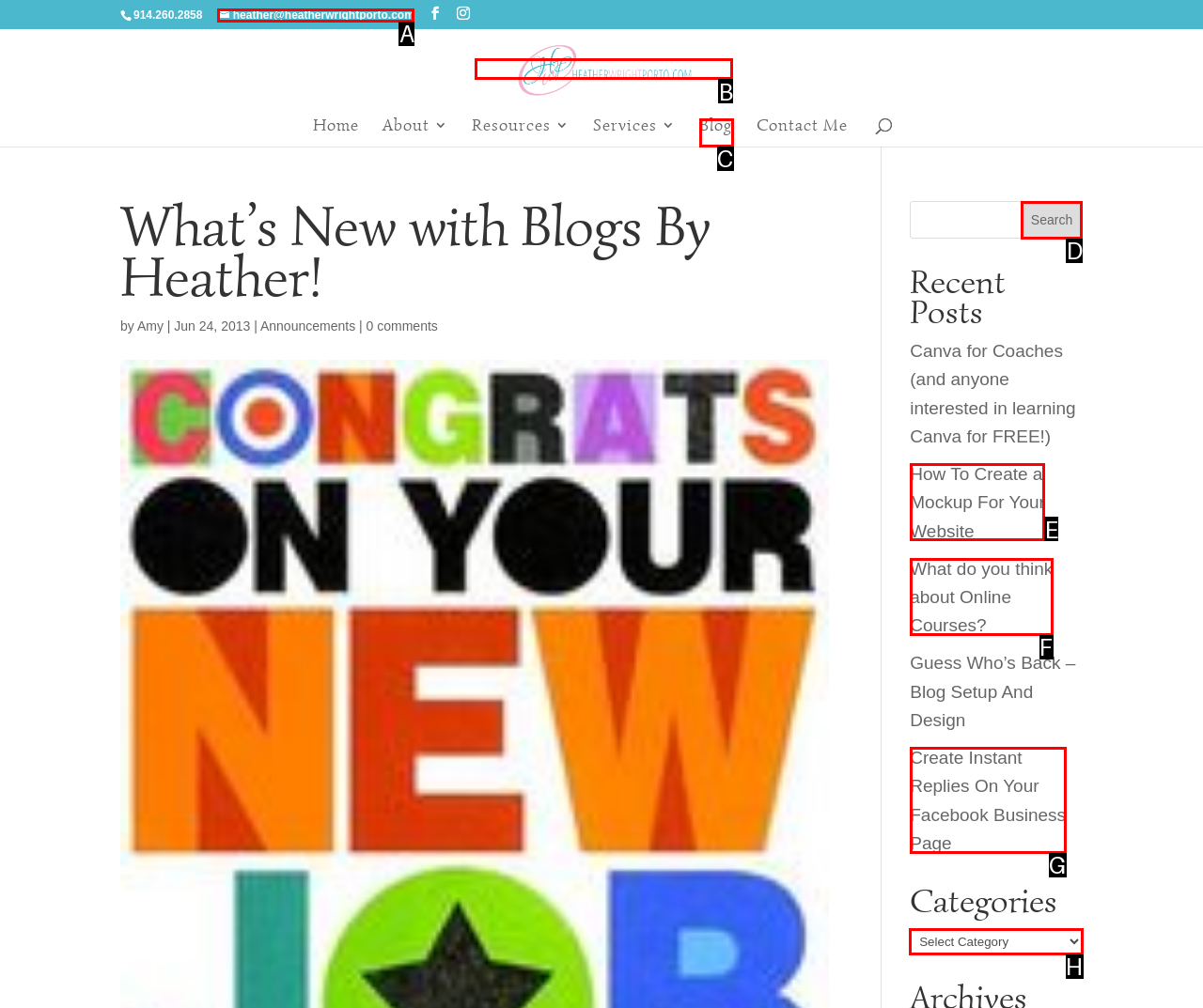Choose the HTML element that needs to be clicked for the given task: select a category Respond by giving the letter of the chosen option.

H